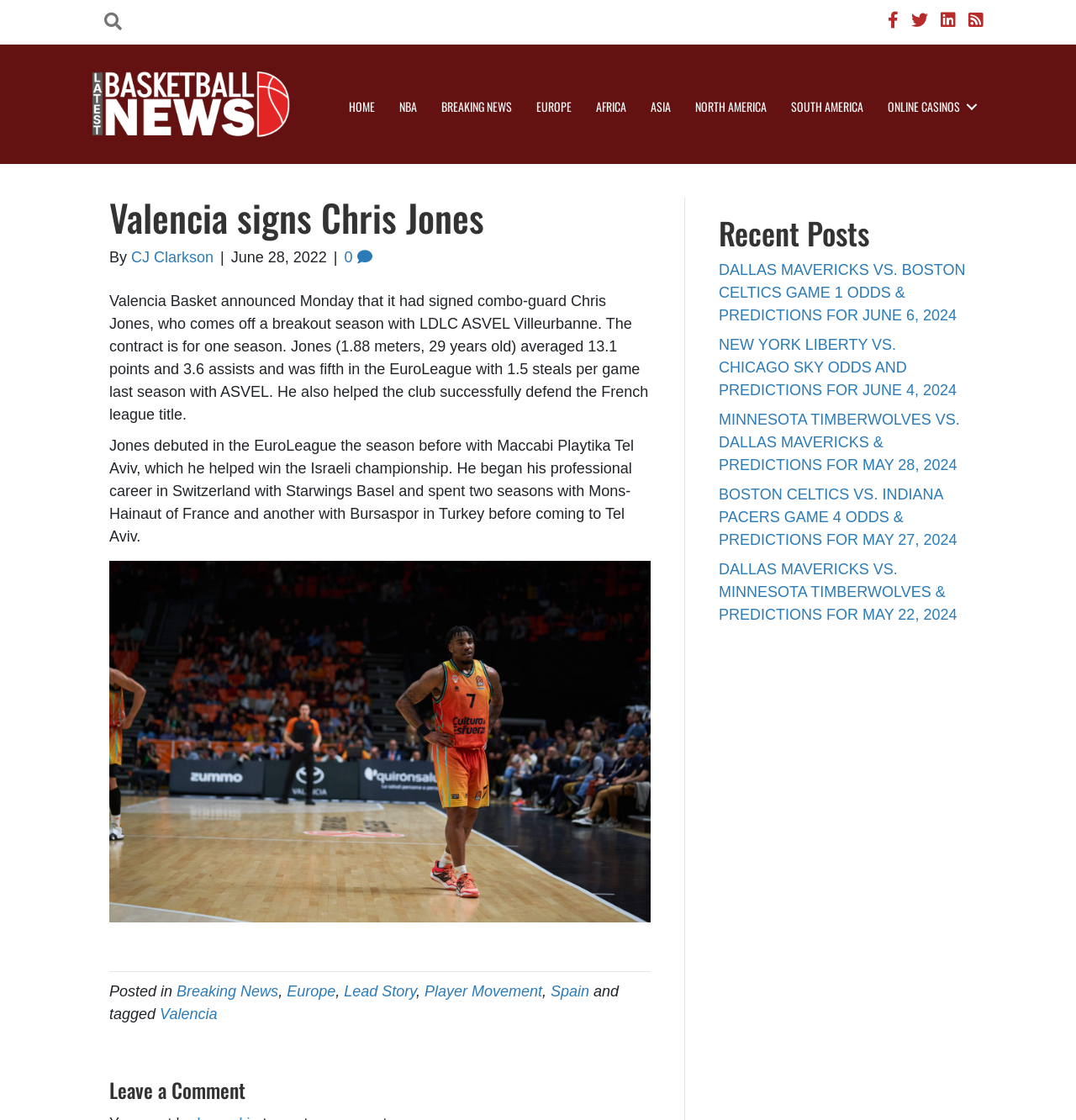Show the bounding box coordinates for the element that needs to be clicked to execute the following instruction: "View the article about Valencia signs Chris Jones". Provide the coordinates in the form of four float numbers between 0 and 1, i.e., [left, top, right, bottom].

[0.102, 0.176, 0.605, 0.916]